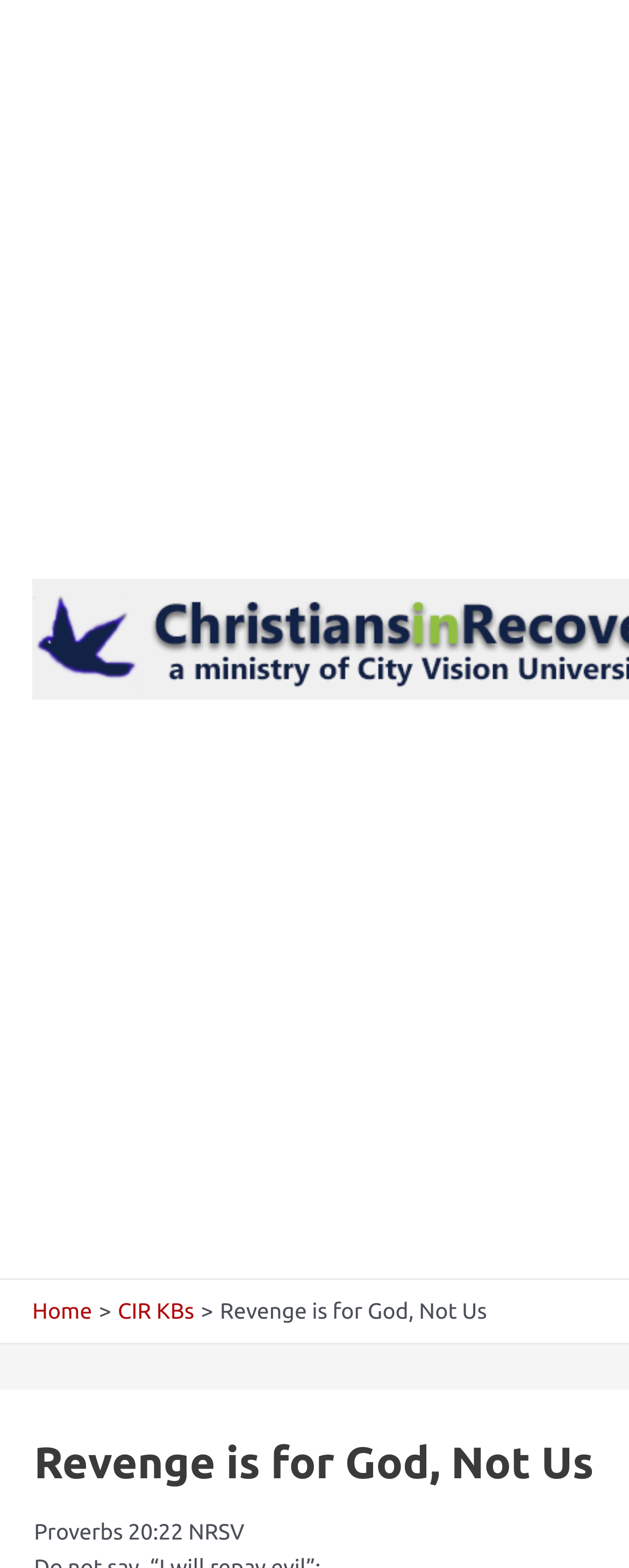What is the Bible verse mentioned on the page?
Kindly give a detailed and elaborate answer to the question.

I looked for the StaticText element that contains the Bible verse and found it to be 'Proverbs 20:22 NRSV'.